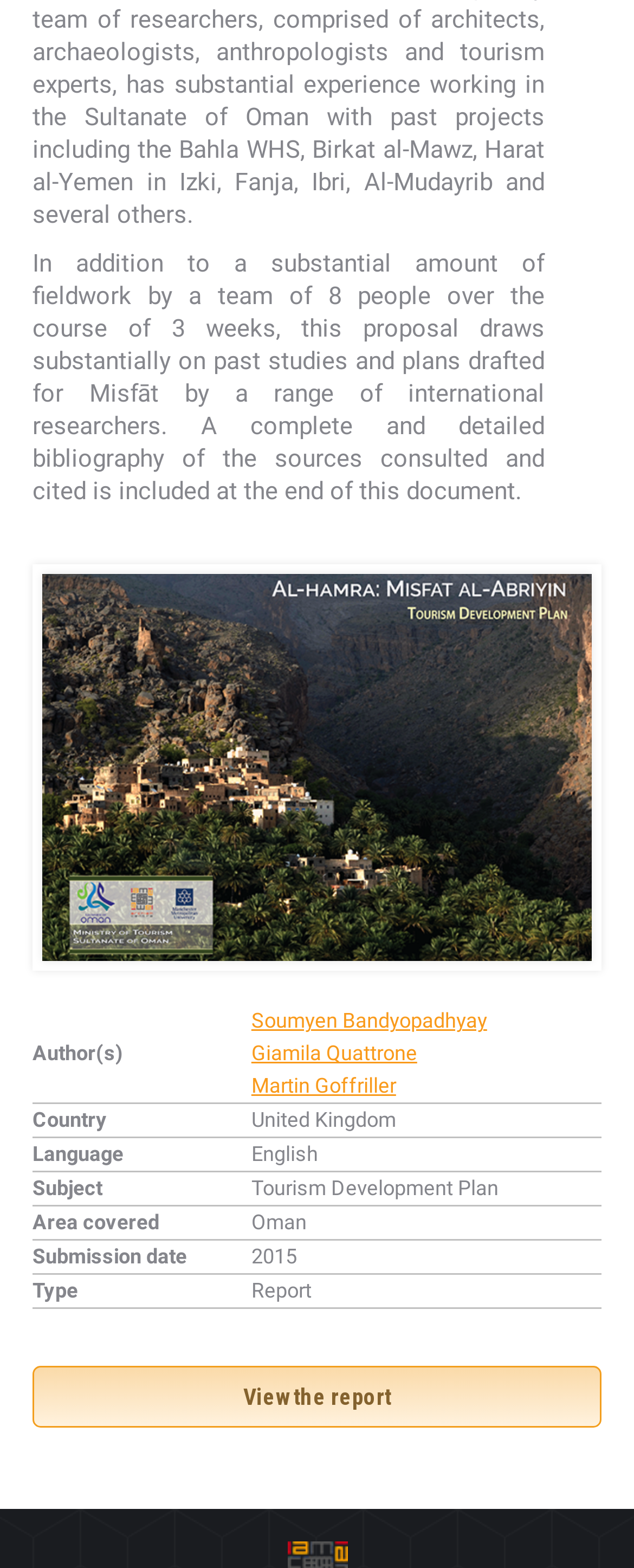What is the area covered by the report?
Based on the screenshot, provide a one-word or short-phrase response.

Oman